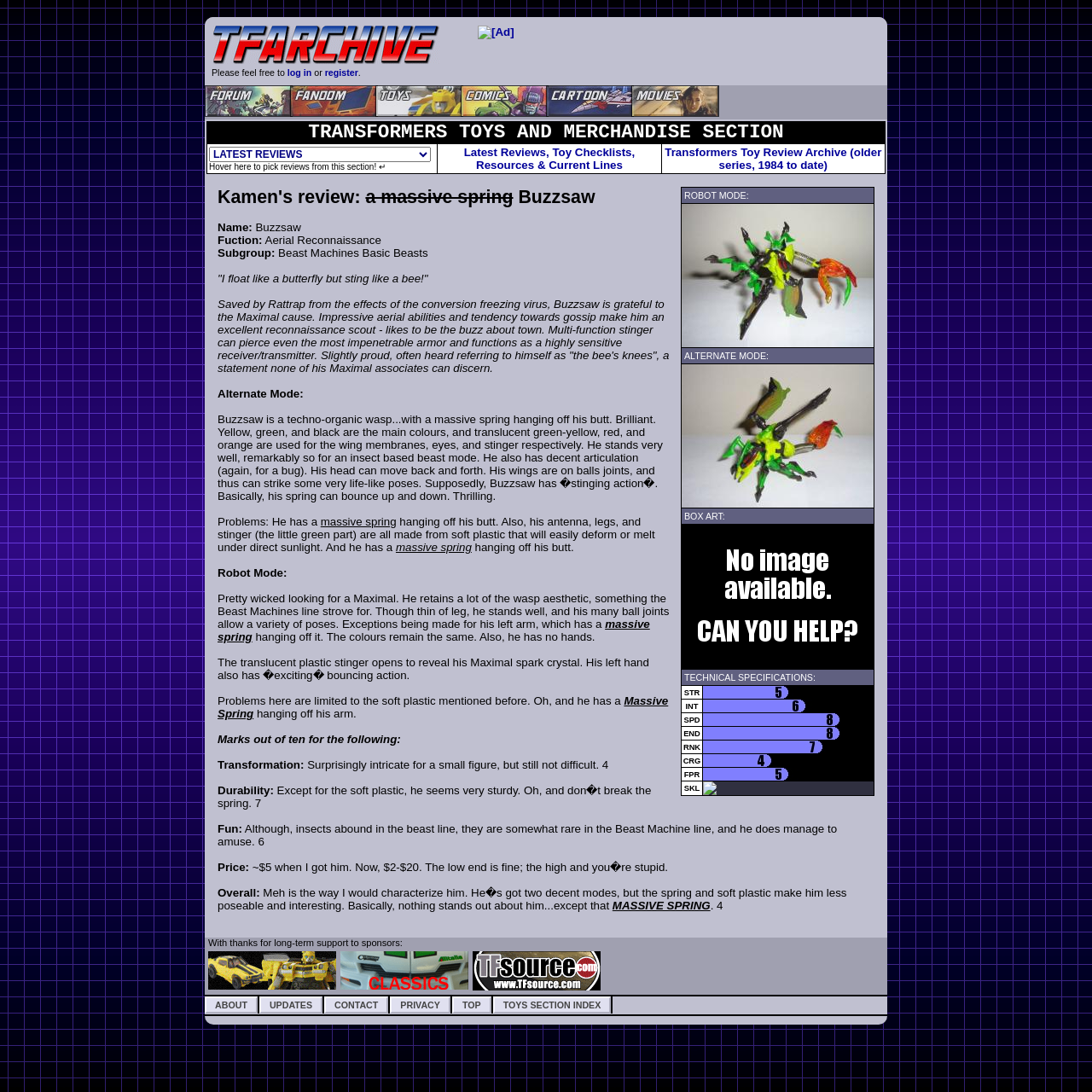What are the categories of Transformers?
Based on the visual details in the image, please answer the question thoroughly.

The question asks for the categories of Transformers, which can be found in the links 'transformers toys', 'transformers comics', 'transformers cartoon', and 'transformers live-action movies' on the webpage.